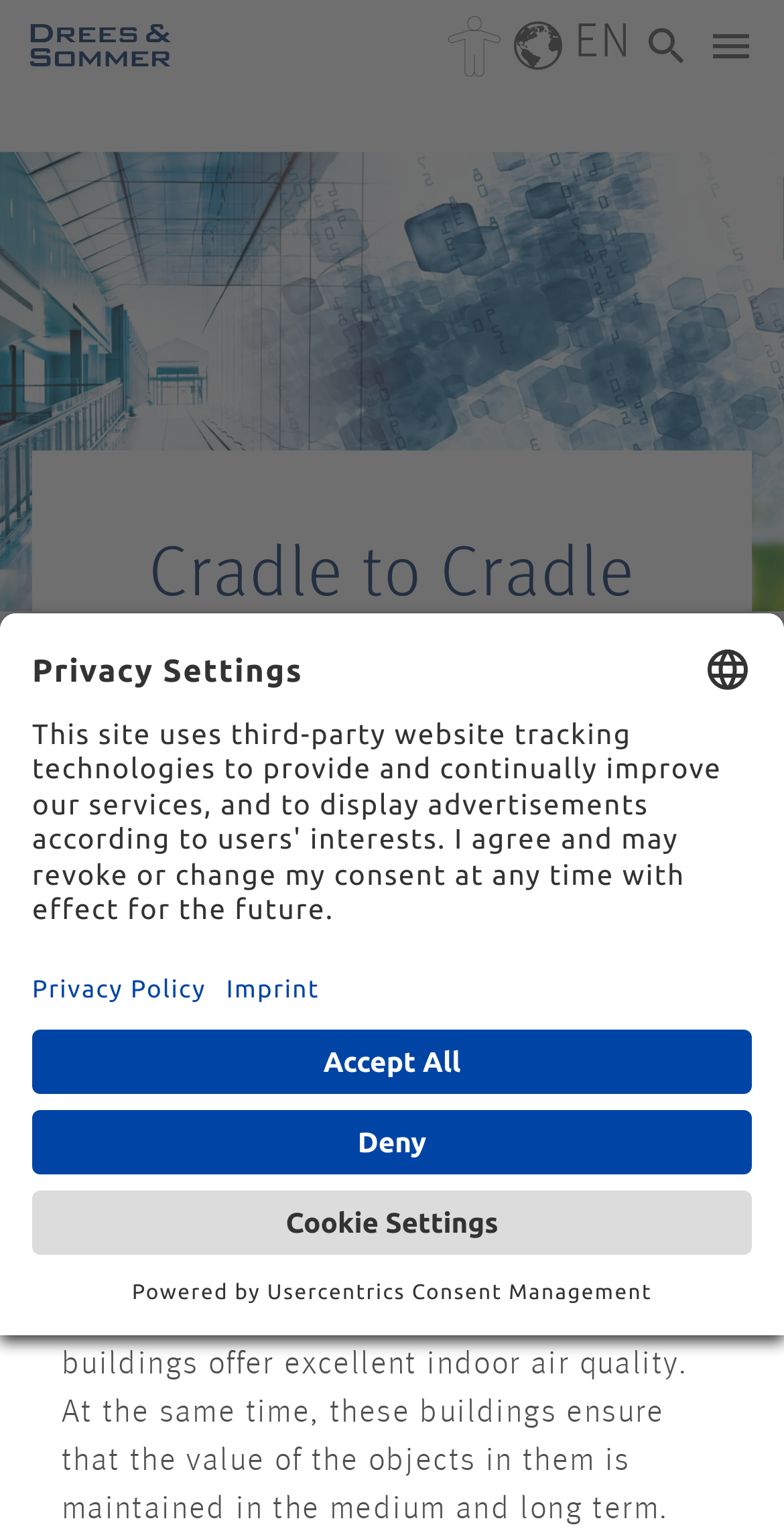Answer the question with a brief word or phrase:
What is the purpose of the 'More Information' button?

To provide cookie settings